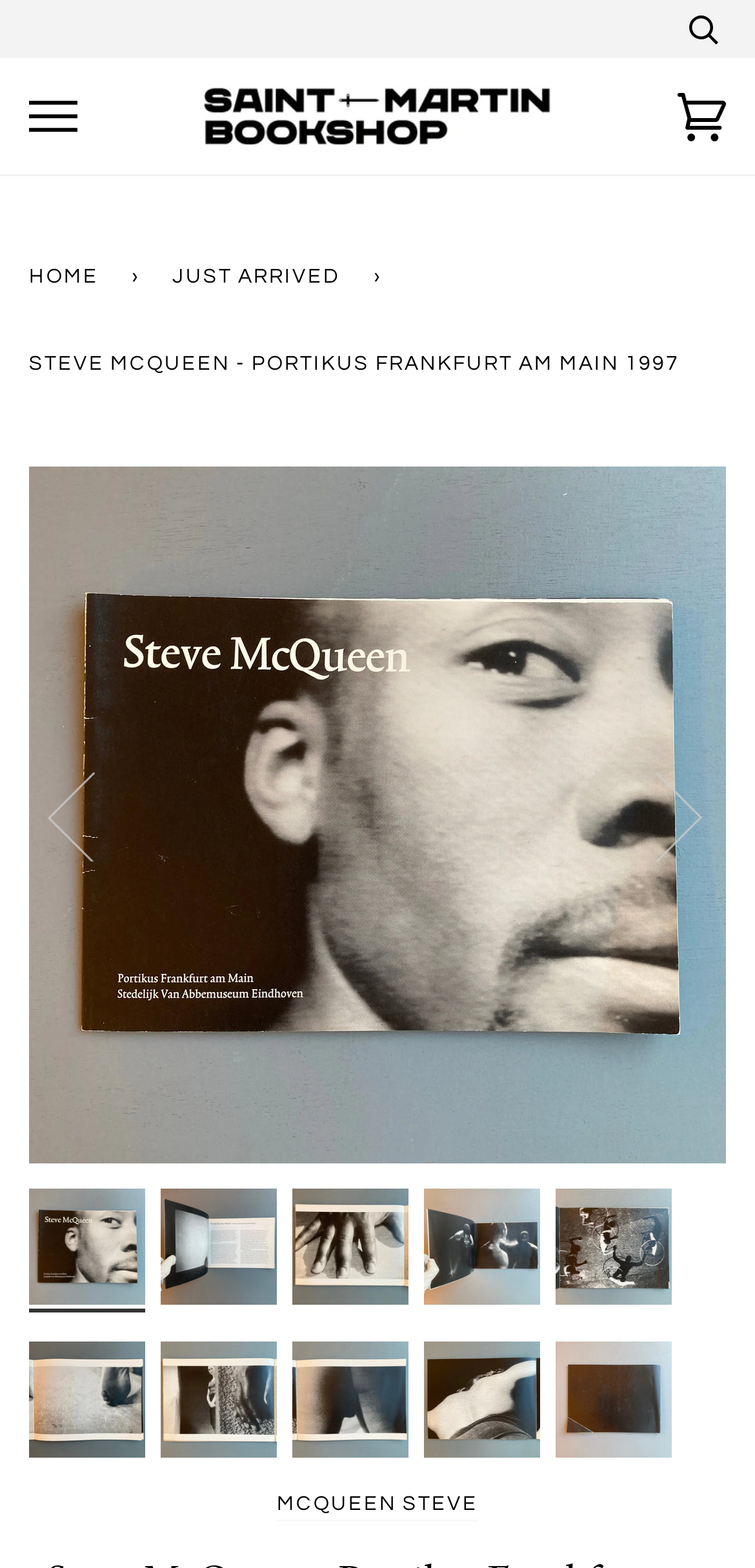Please locate the clickable area by providing the bounding box coordinates to follow this instruction: "Open menu".

[0.038, 0.059, 0.103, 0.09]